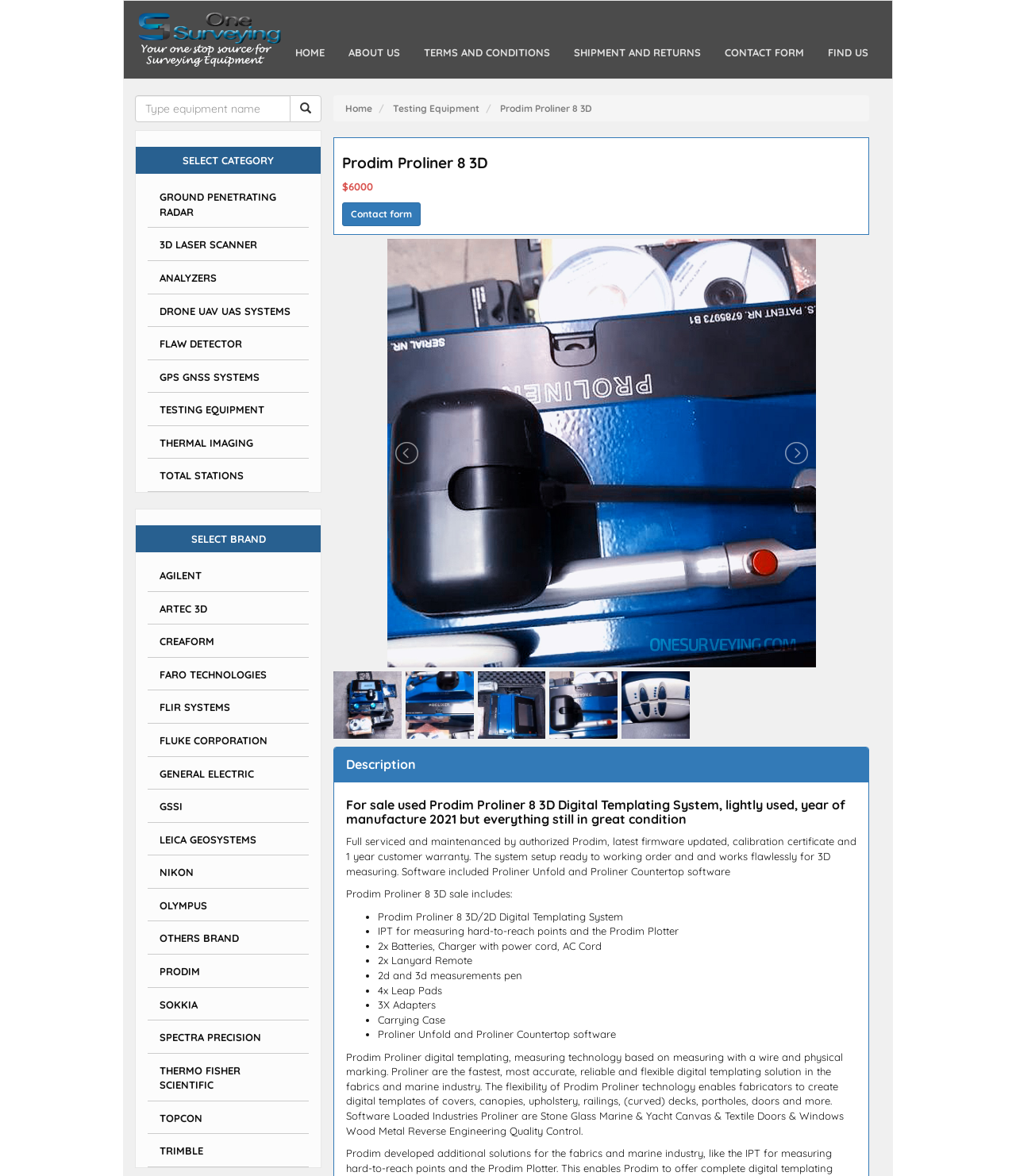Identify the bounding box coordinates of the region that should be clicked to execute the following instruction: "Click the 'HOME' link".

[0.279, 0.034, 0.331, 0.055]